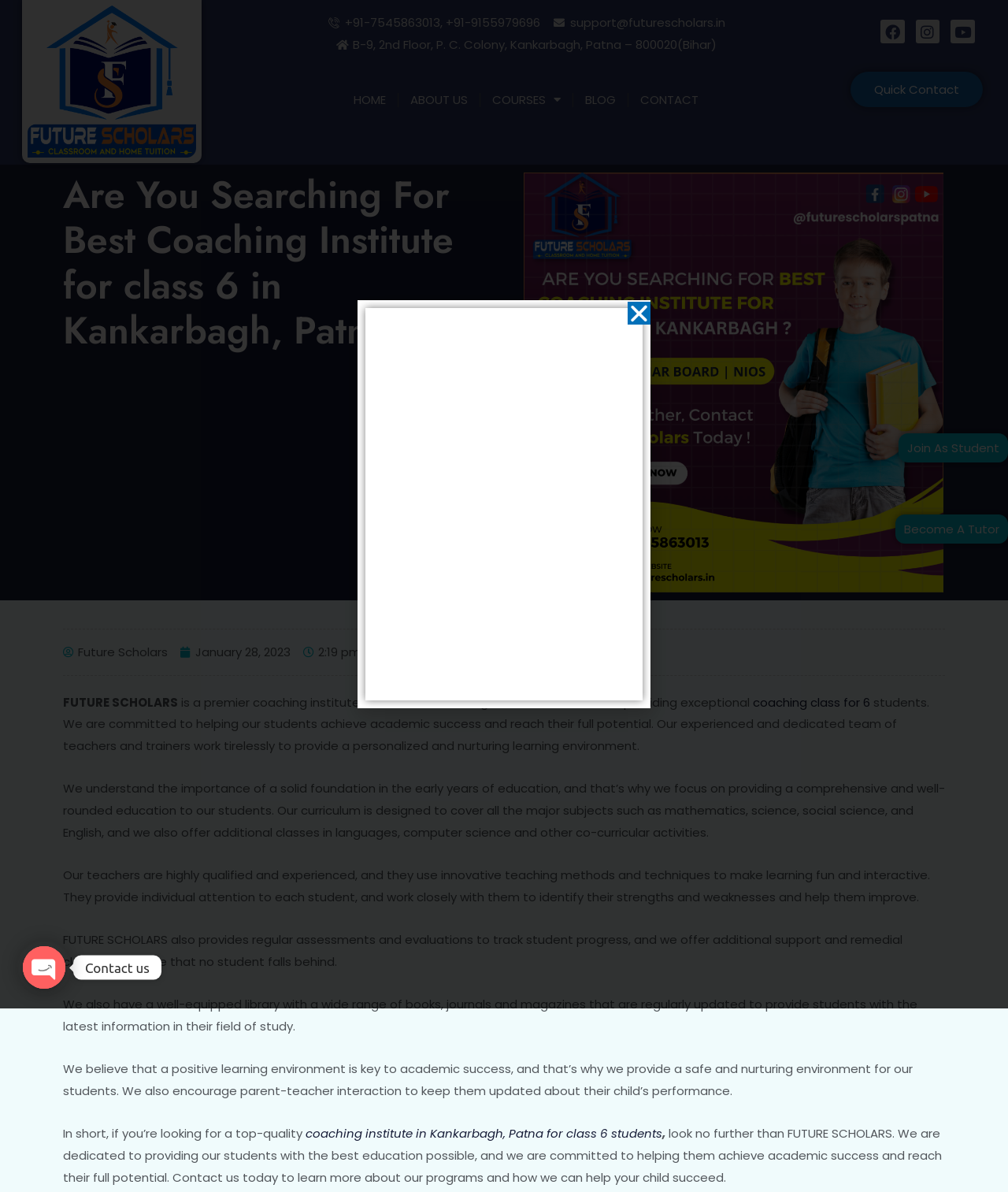Determine the bounding box coordinates of the UI element described by: "CONTACT".

[0.623, 0.067, 0.705, 0.101]